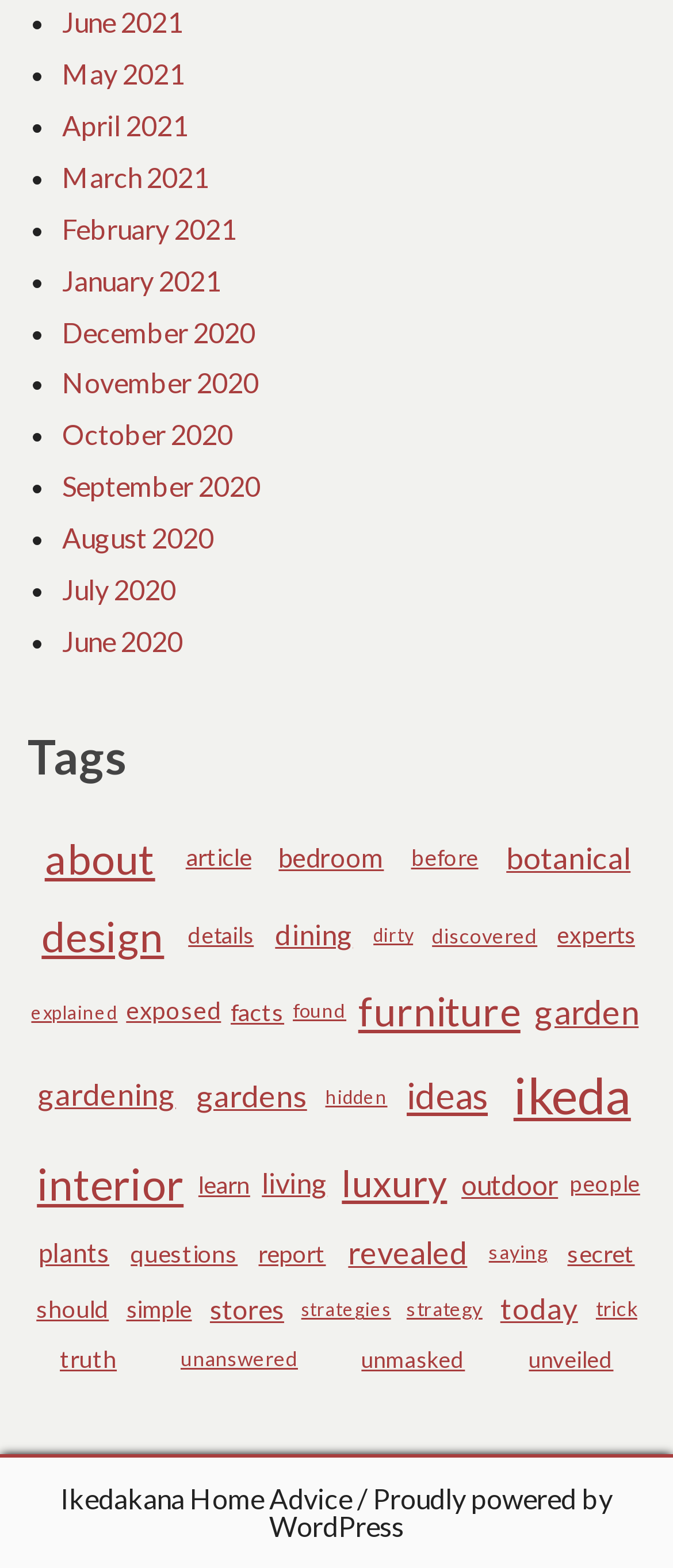Provide a brief response in the form of a single word or phrase:
What is the position of the 'Tags' heading?

top-left